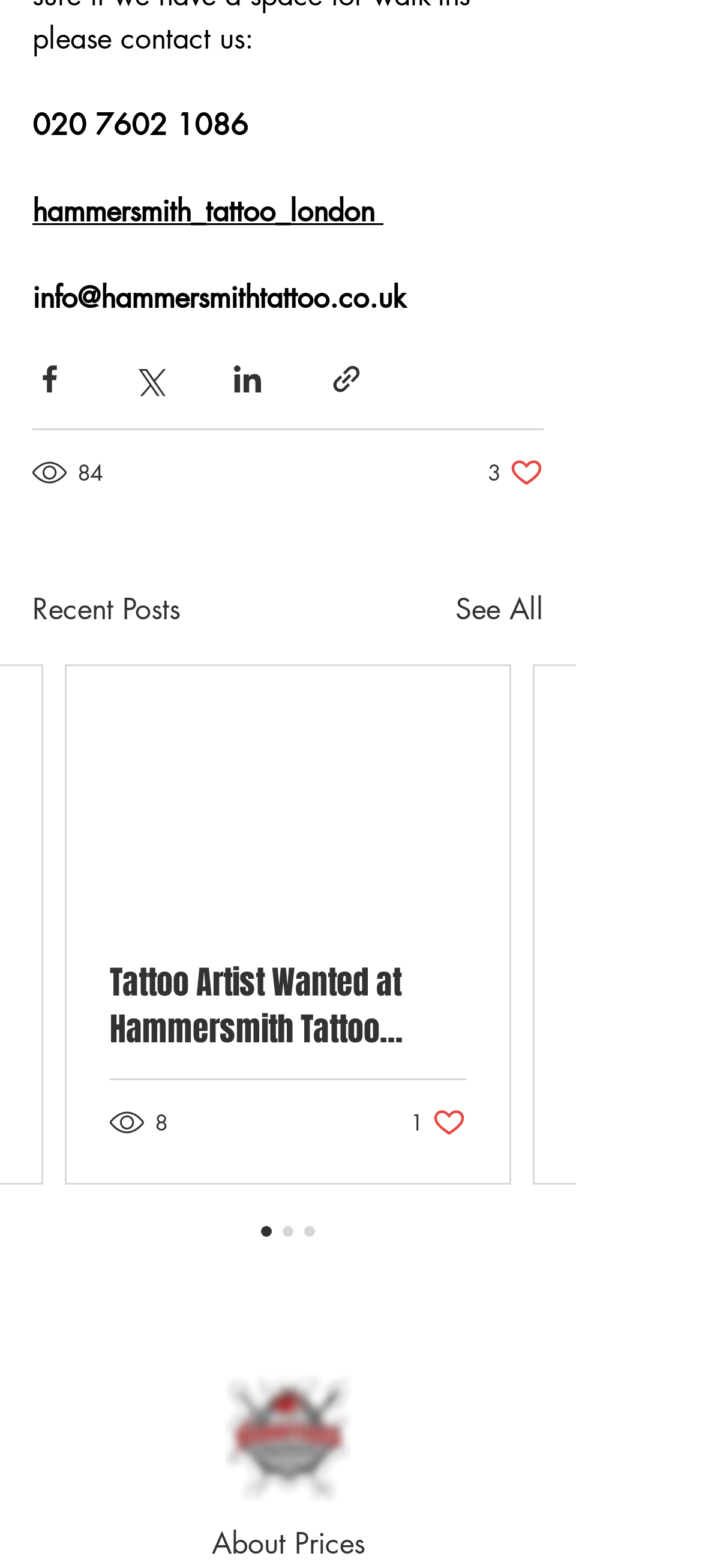How many social media platforms are listed?
From the screenshot, provide a brief answer in one word or phrase.

5